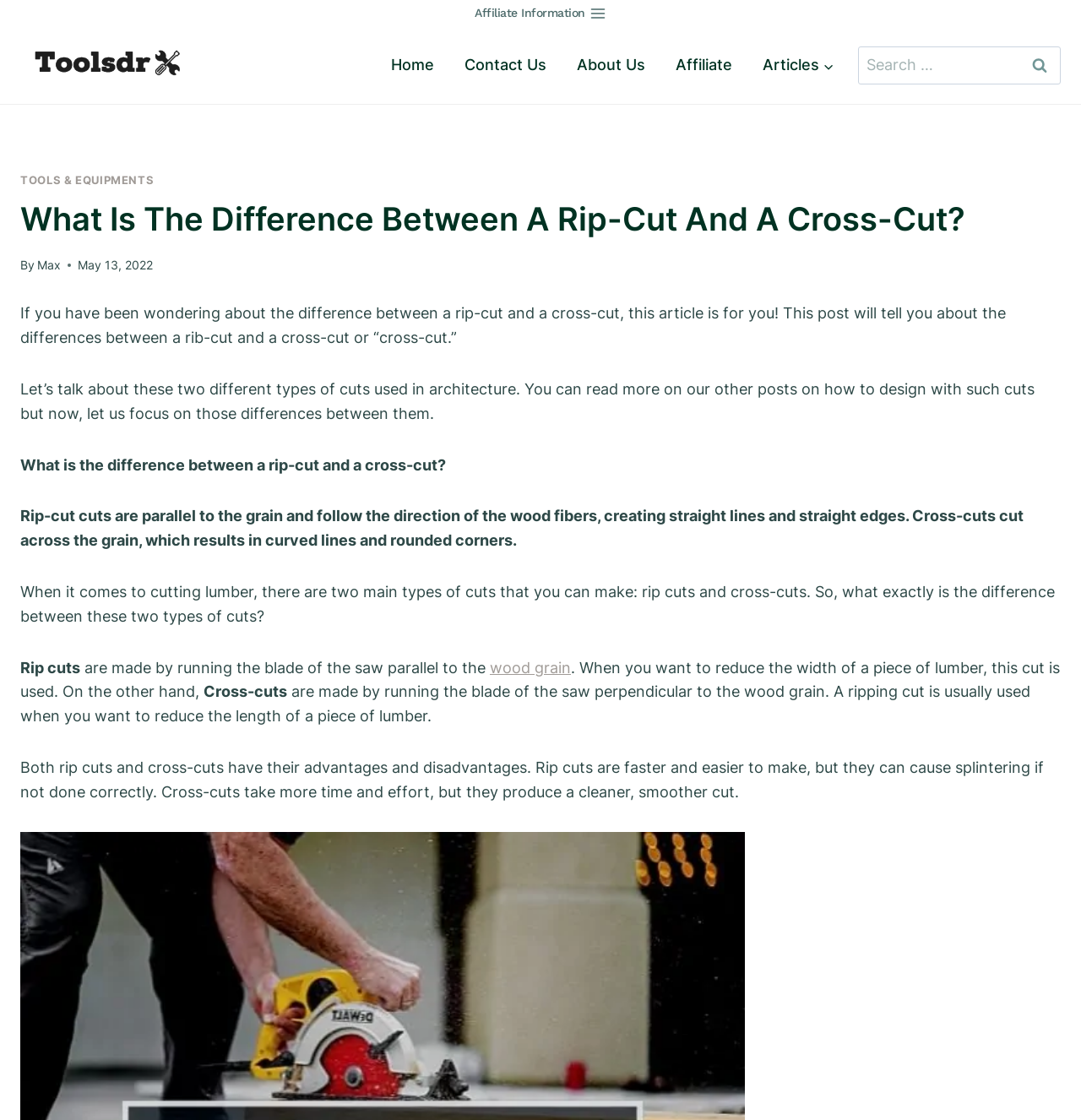Locate the bounding box for the described UI element: "Affiliate information Toggle Menu". Ensure the coordinates are four float numbers between 0 and 1, formatted as [left, top, right, bottom].

[0.433, 0.0, 0.567, 0.024]